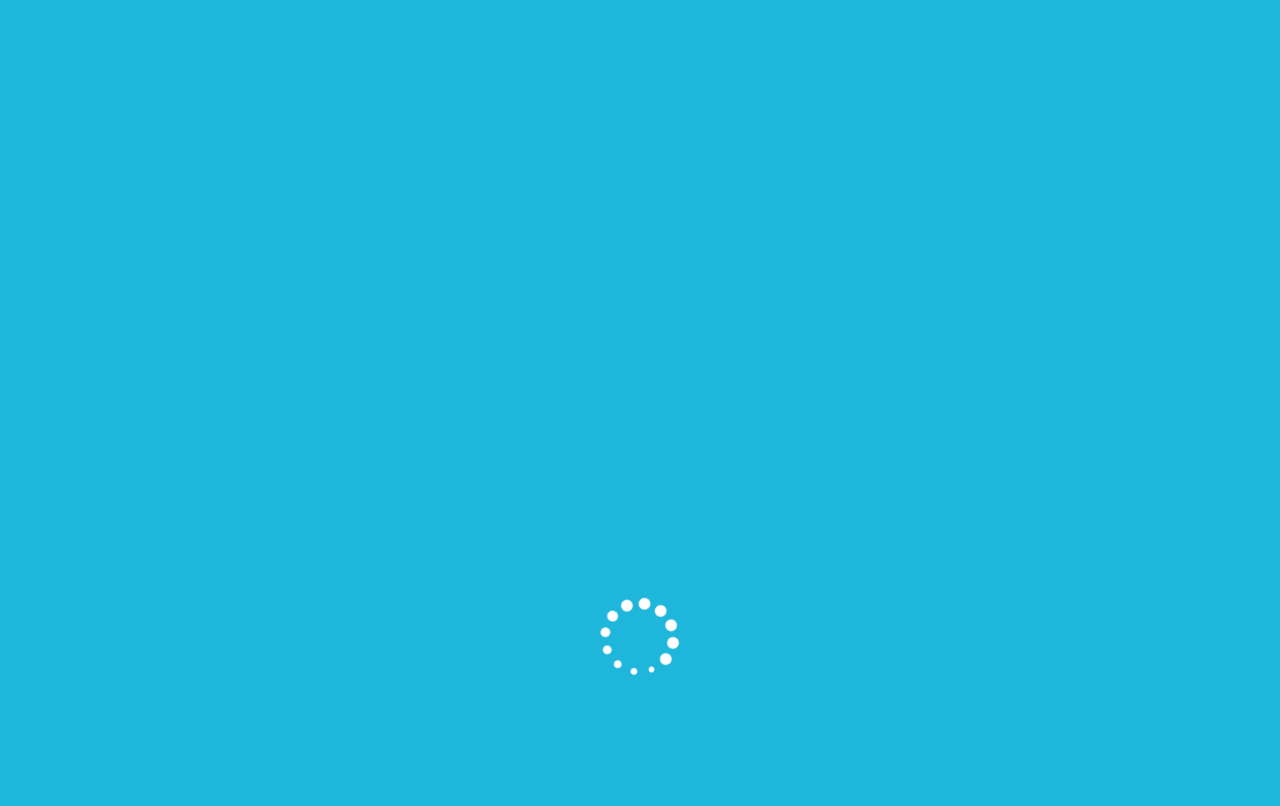Please find the bounding box coordinates of the clickable region needed to complete the following instruction: "Subscribe to newsletter". The bounding box coordinates must consist of four float numbers between 0 and 1, i.e., [left, top, right, bottom].

[0.817, 0.041, 0.87, 0.094]